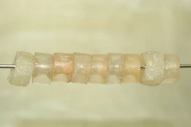What is the color range of the beads?
Use the screenshot to answer the question with a single word or phrase.

Peach to frosted white